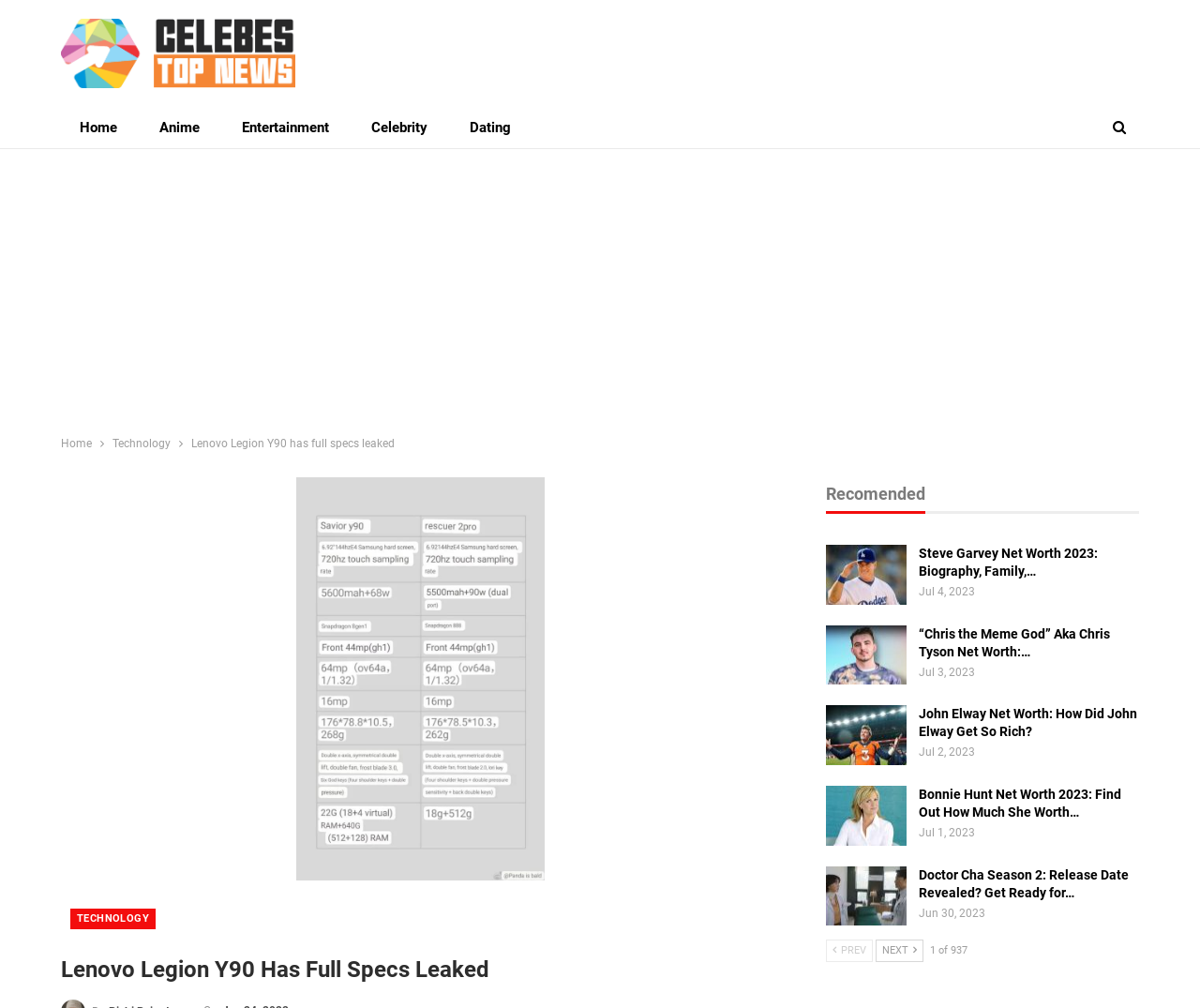Answer this question in one word or a short phrase: How many recommended articles are there?

5